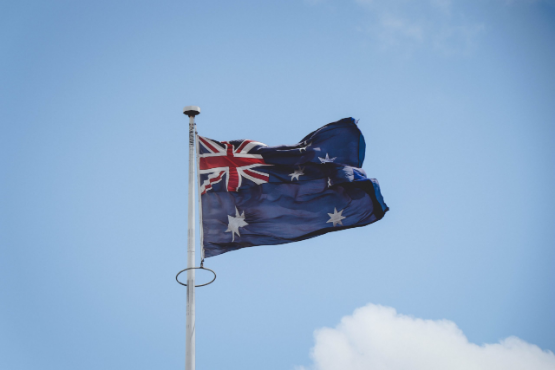Craft a descriptive caption that covers all aspects of the image.

The image features the Australian flag proudly waving against a clear blue sky. The flag, characterized by its deep blue background, showcases the Union Jack in the top left corner, symbolizing Australia's historical ties to the United Kingdom. Beneath the Union Jack, the flag displays the Southern Cross constellation, represented by five white stars, which is a significant emblem of Australia's national identity. This visual representation resonates with themes of national pride and cultural heritage, encapsulating the spirit of Australia. The bright colors and the gentle movement of the flag in the breeze enhance the scene, making it an evocative depiction of Australian identity.